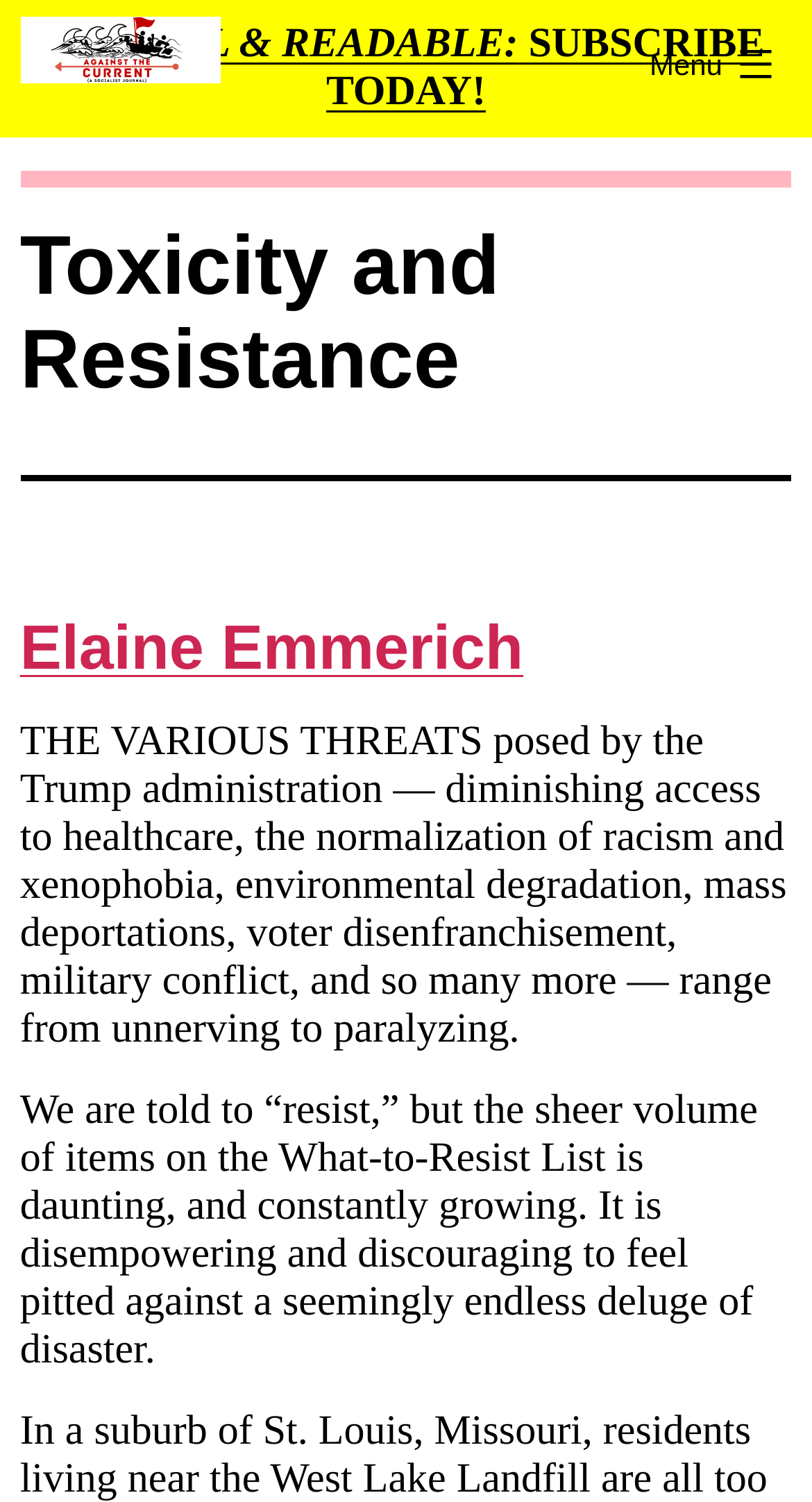Create an in-depth description of the webpage, covering main sections.

The webpage is titled "Toxicity and Resistance – Against the Current" and has a prominent link at the top right corner to subscribe to a newsletter, "RADICAL & READABLE: SUBSCRIBE TODAY!". Below this, there are three links to "Against the Current", with the top one accompanied by an image. 

On the top right side, there is a menu button labeled "Menu" that, when expanded, reveals a list of options. 

The main content of the webpage is divided into sections, with a heading "Toxicity and Resistance" at the top. Below this, there is a subheading "Elaine Emmerich" followed by a link to the author's name. 

The main article begins with a paragraph discussing the various threats posed by the Trump administration, including diminishing access to healthcare, racism, xenophobia, environmental degradation, and more. This is followed by another paragraph that expresses the feeling of being overwhelmed by the sheer volume of issues to resist, and how it can be disempowering and discouraging.